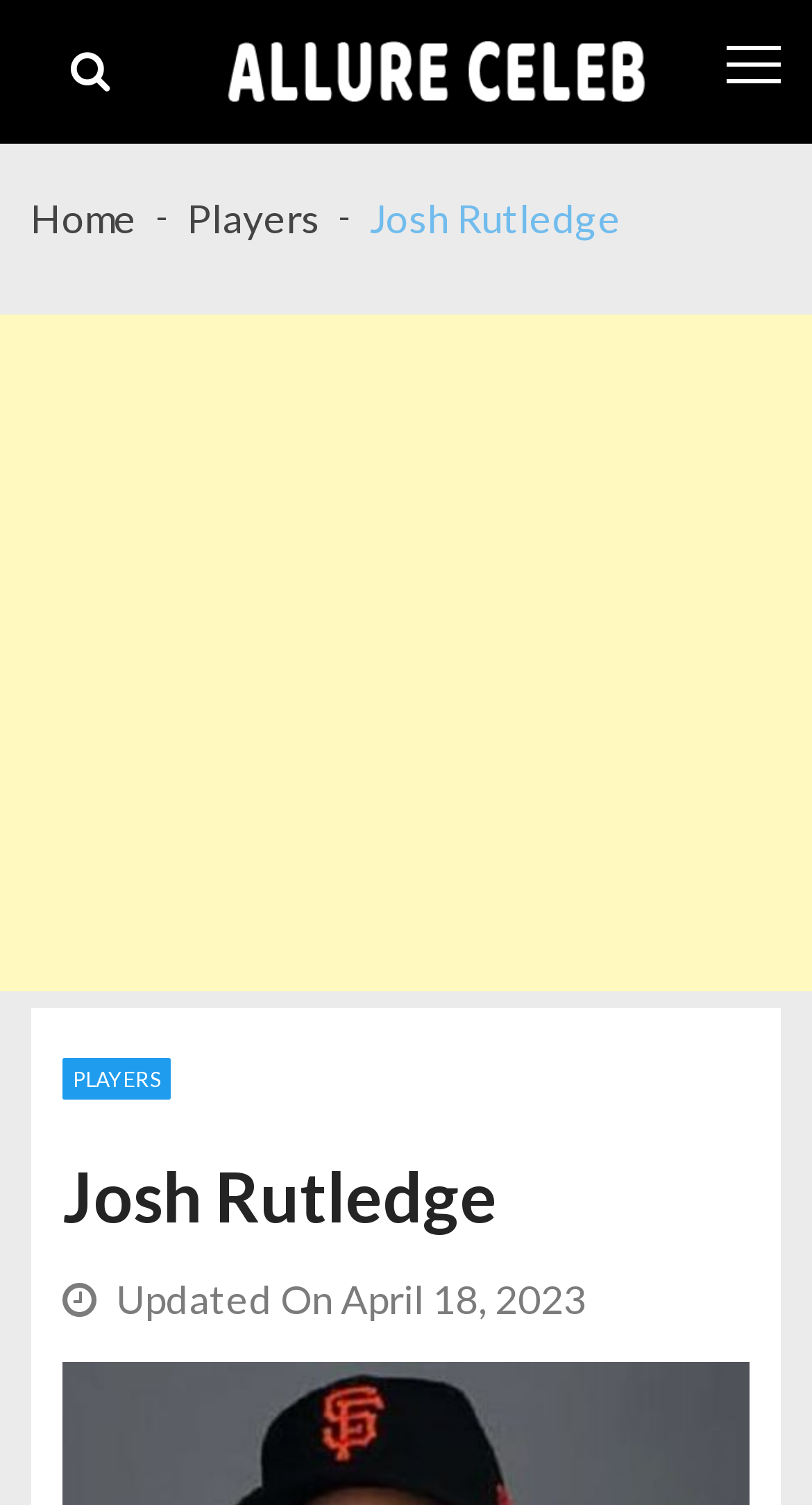What is the current section of the website?
Using the image, elaborate on the answer with as much detail as possible.

The current section of the website can be determined by looking at the navigation element with the text 'Breadcrumbs' which contains links to 'Home' and 'Players', and the current page is 'Josh Rutledge' which is a sub-section of 'Players'.